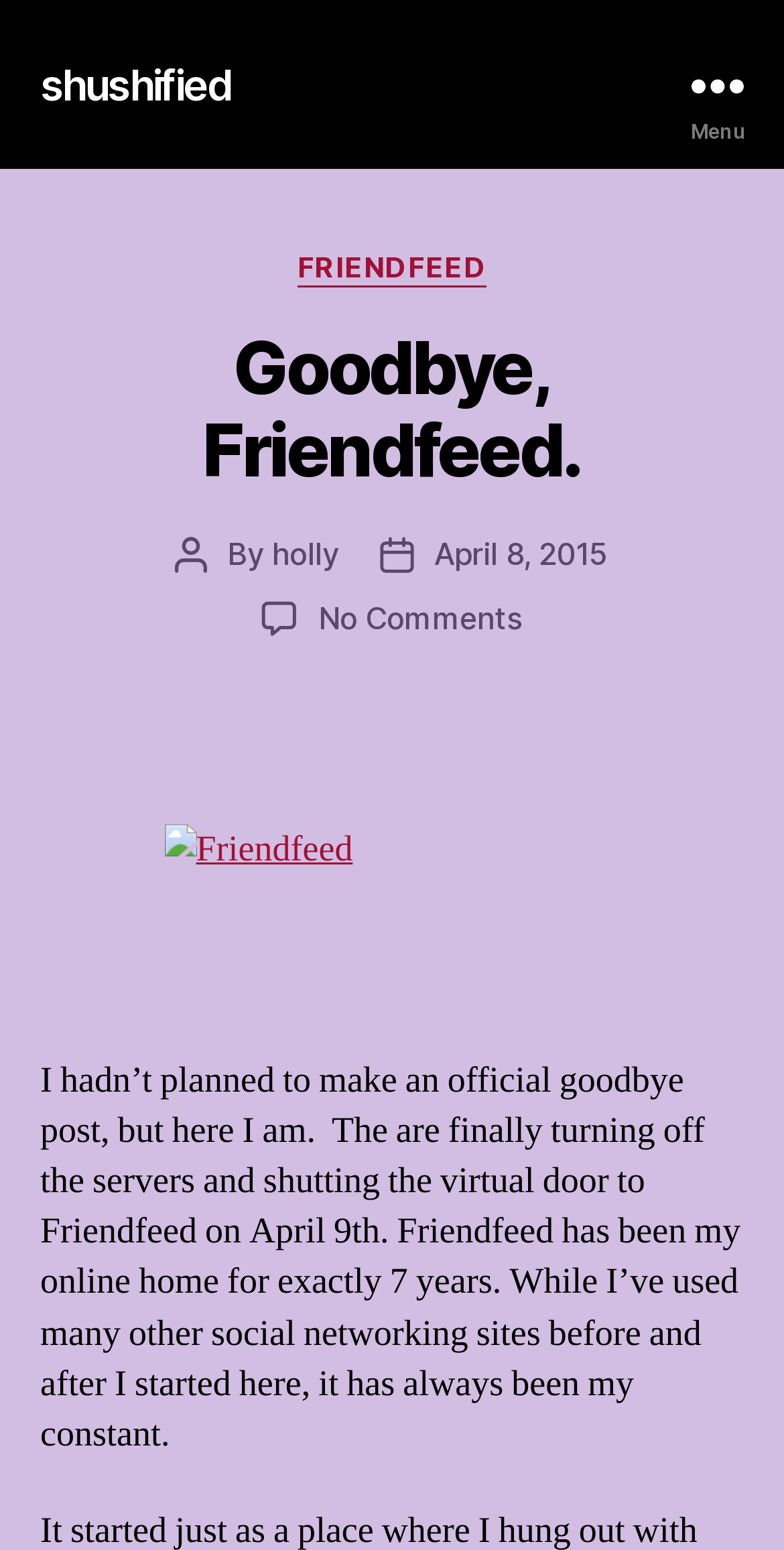Provide the bounding box coordinates for the UI element described in this sentence: "April 8, 2015". The coordinates should be four float values between 0 and 1, i.e., [left, top, right, bottom].

[0.554, 0.344, 0.777, 0.369]